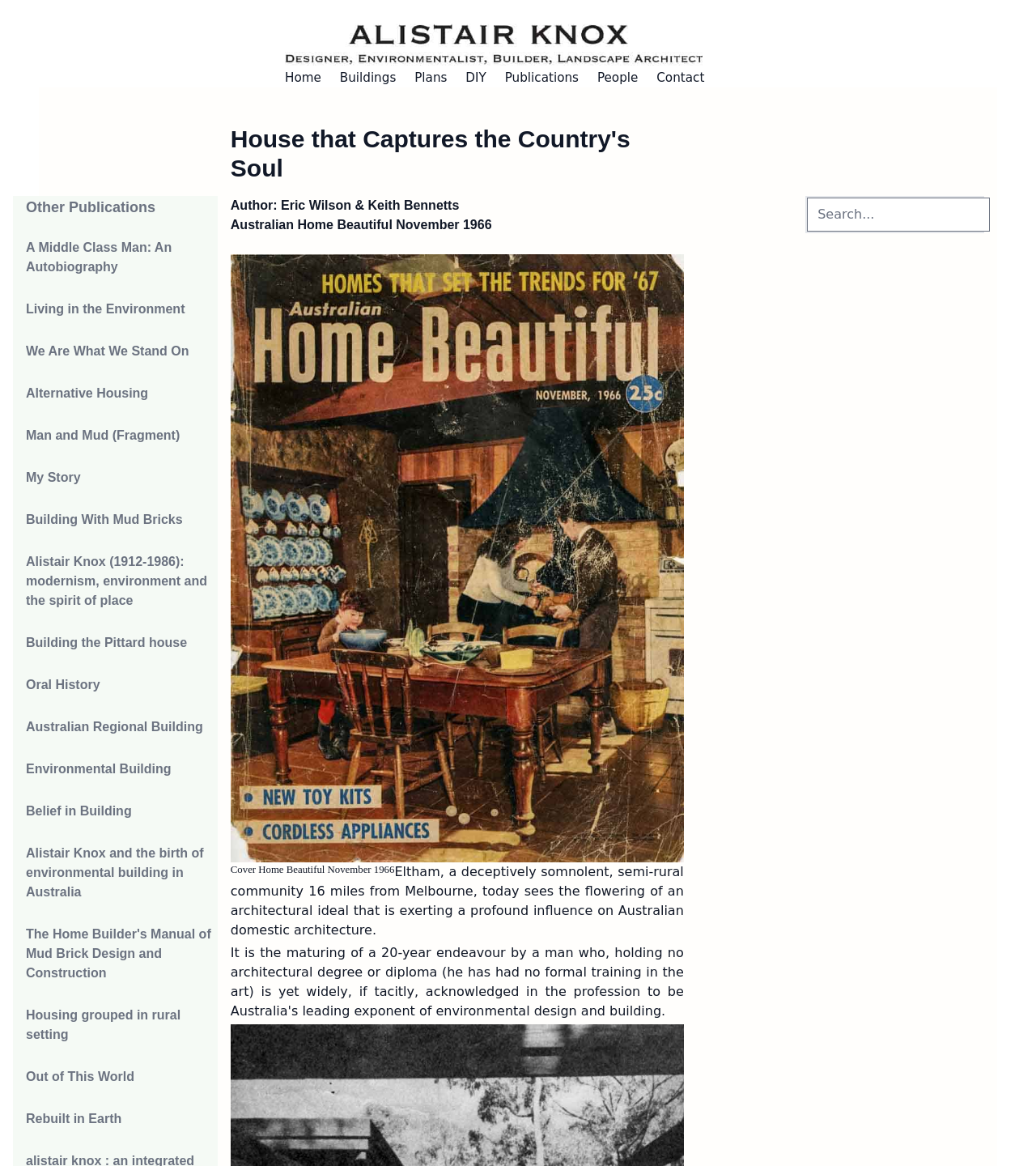Extract the top-level heading from the webpage and provide its text.

House that Captures the Country's Soul